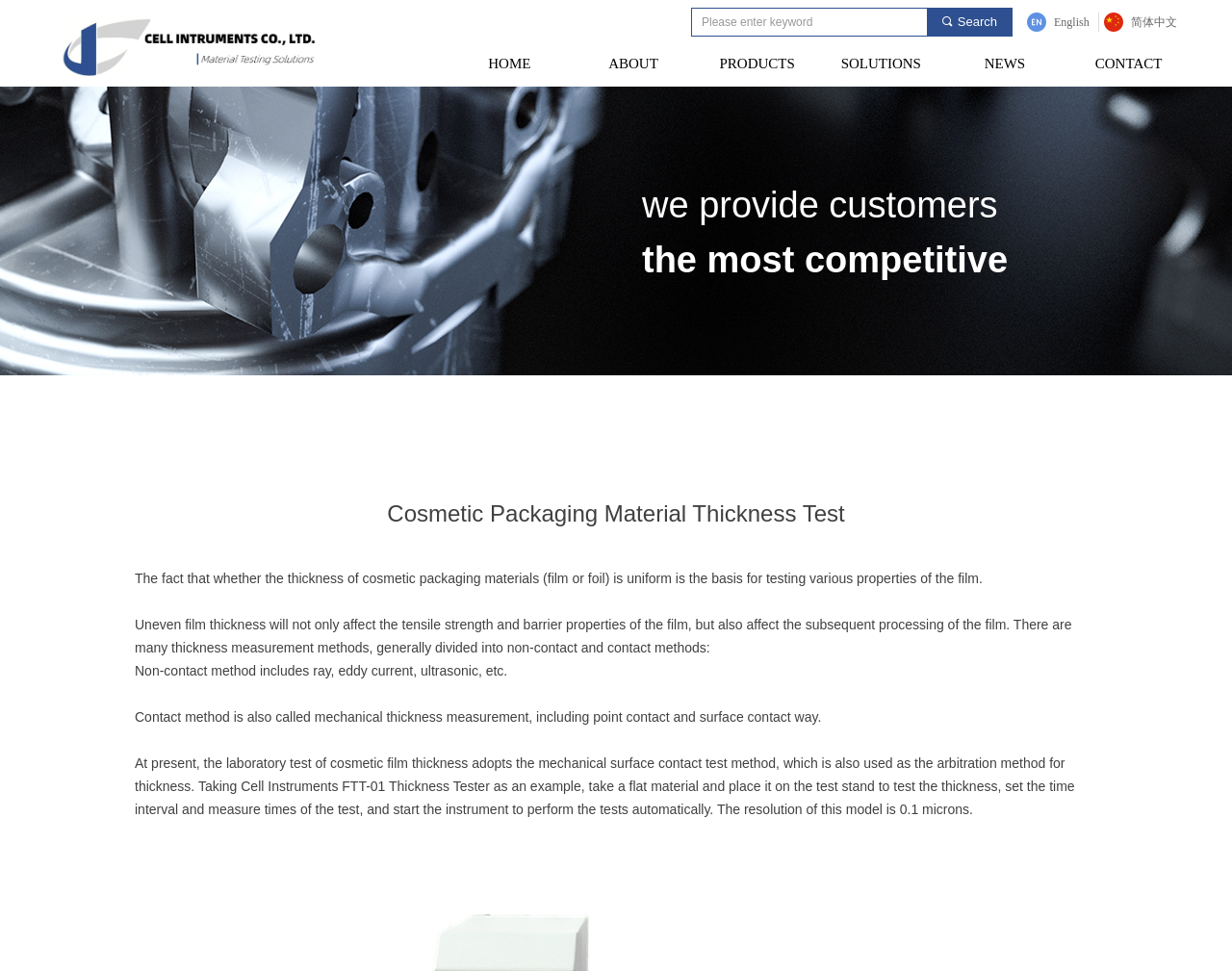Please find the bounding box for the UI element described by: "ABOUT".

[0.464, 0.086, 0.564, 0.128]